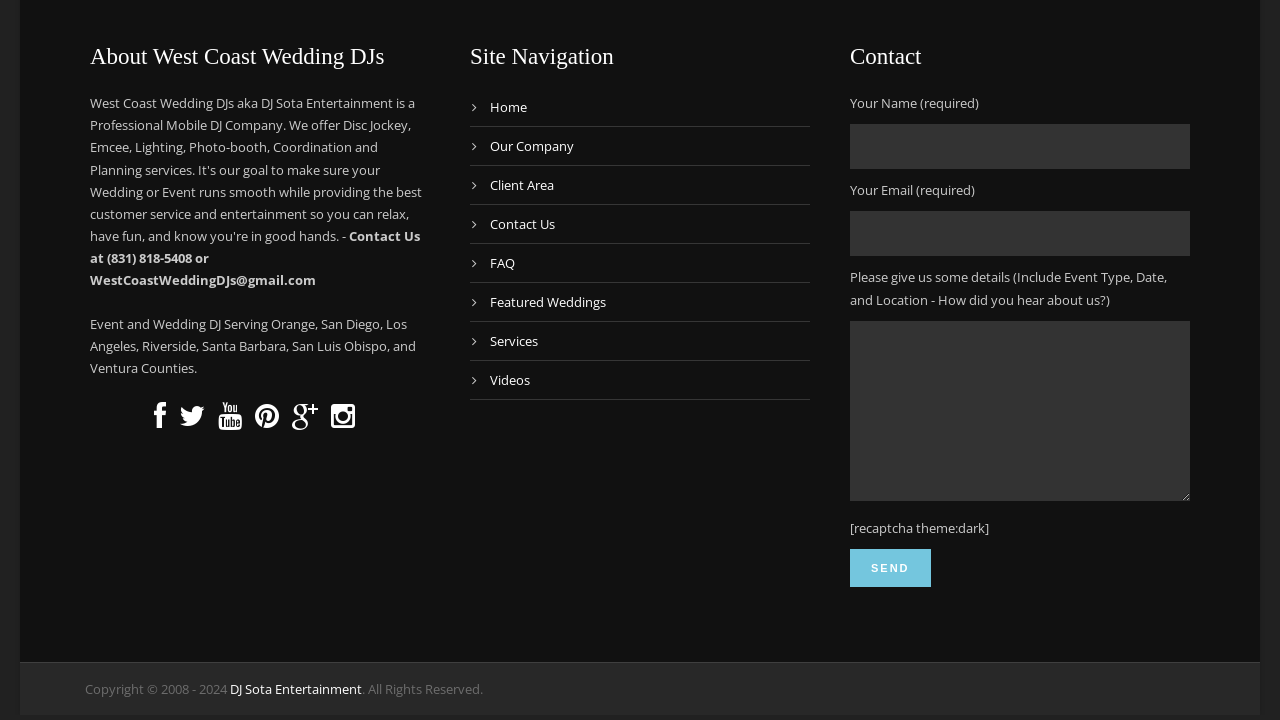Determine the bounding box coordinates of the section to be clicked to follow the instruction: "Click the Home link". The coordinates should be given as four float numbers between 0 and 1, formatted as [left, top, right, bottom].

[0.383, 0.136, 0.412, 0.161]